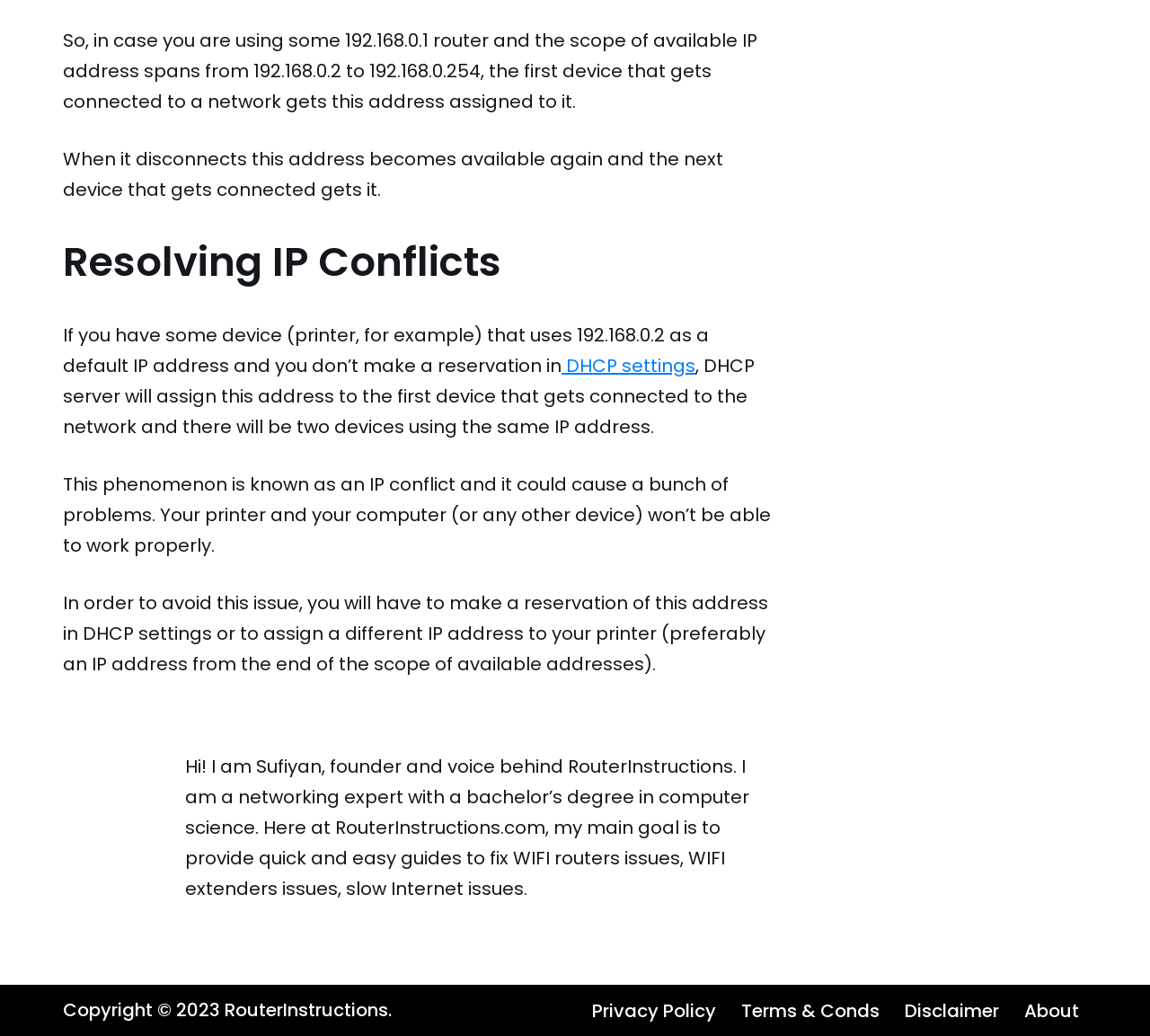Using the information from the screenshot, answer the following question thoroughly:
What is the author's name?

The author's name is Sufiyan, which is mentioned in the text 'Hi! I am Sufiyan, founder and voice behind RouterInstructions.' at the bottom of the webpage.